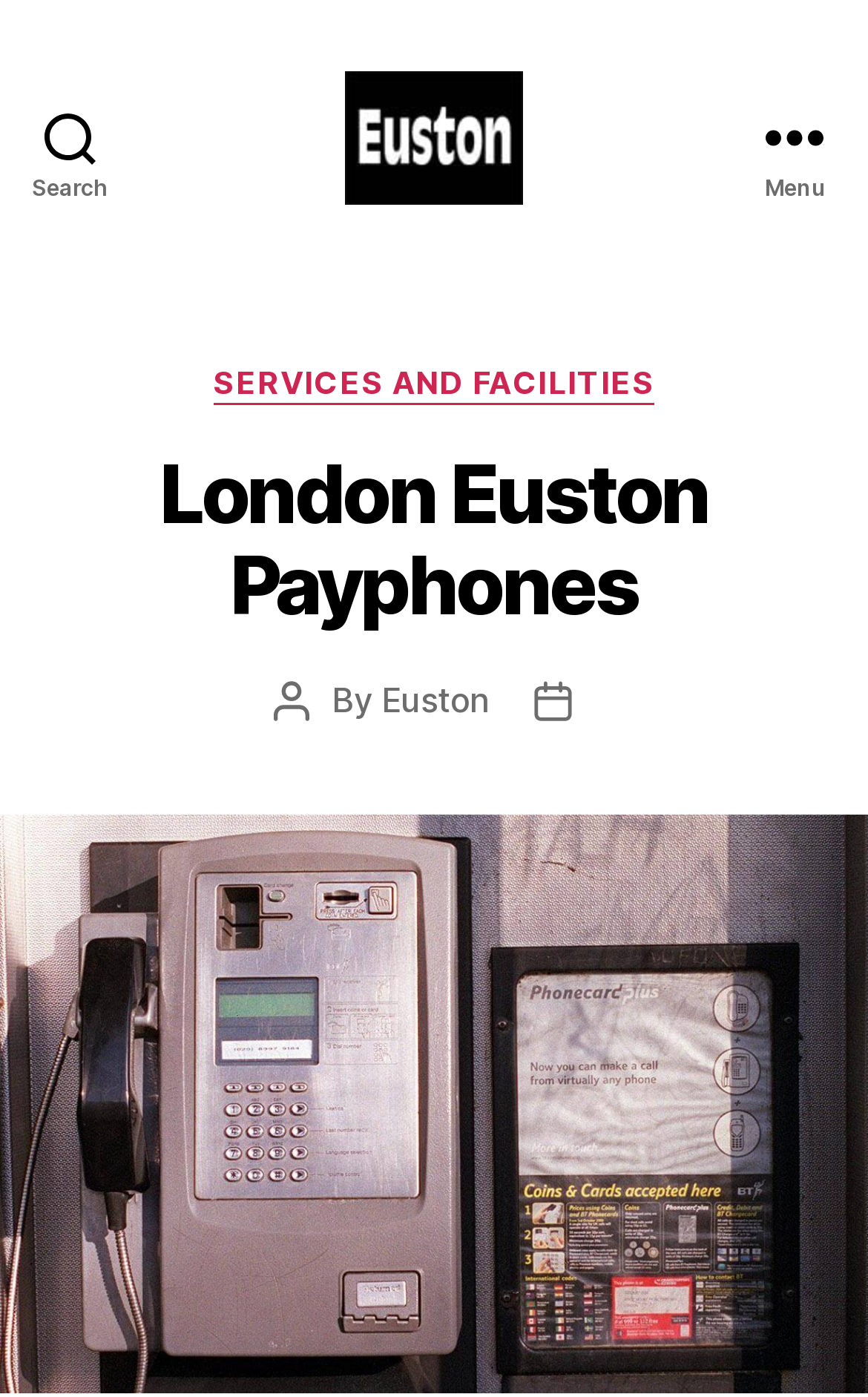Determine the bounding box coordinates of the UI element described below. Use the format (top-left x, top-left y, bottom-right x, bottom-right y) with floating point numbers between 0 and 1: Search

[0.0, 0.0, 0.162, 0.196]